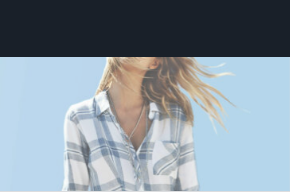Craft a detailed explanation of the image.

The image features a stylish woman wearing a light blue plaid shirt, captured against a soft blue background. Her hair flows gently in the breeze, offering a sense of movement and casual elegance. The shirt’s classic pattern adds a touch of timeless fashion, while the overall composition evokes a fresh and vibrant feel, perfect for a summer outing or a relaxed day out. This image likely aims to convey a lifestyle message, resonating with themes of comfort, simplicity, and effortless style.